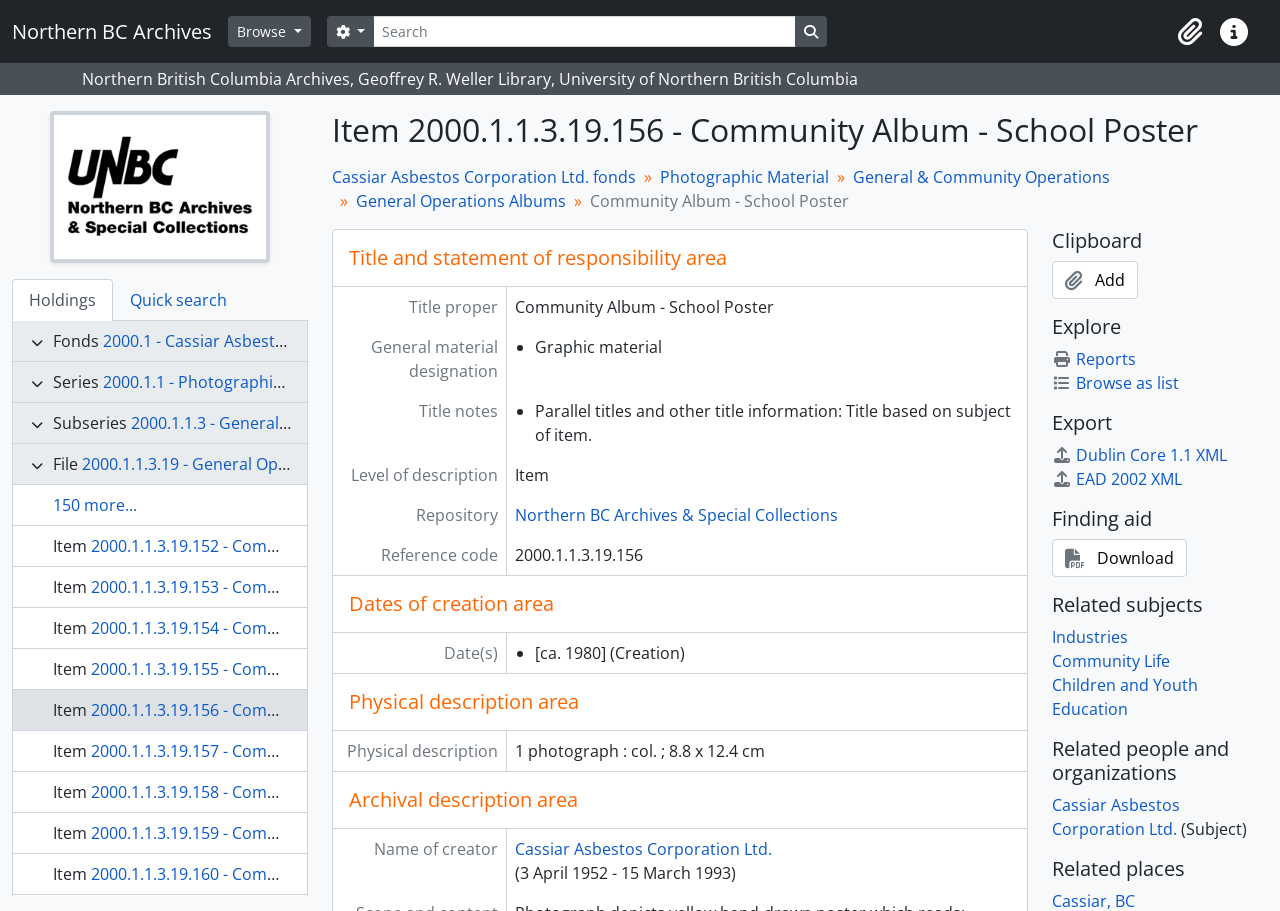Locate the bounding box of the UI element based on this description: "Russellville financiAR payday loans". Provide four float numbers between 0 and 1 as [left, top, right, bottom].

None